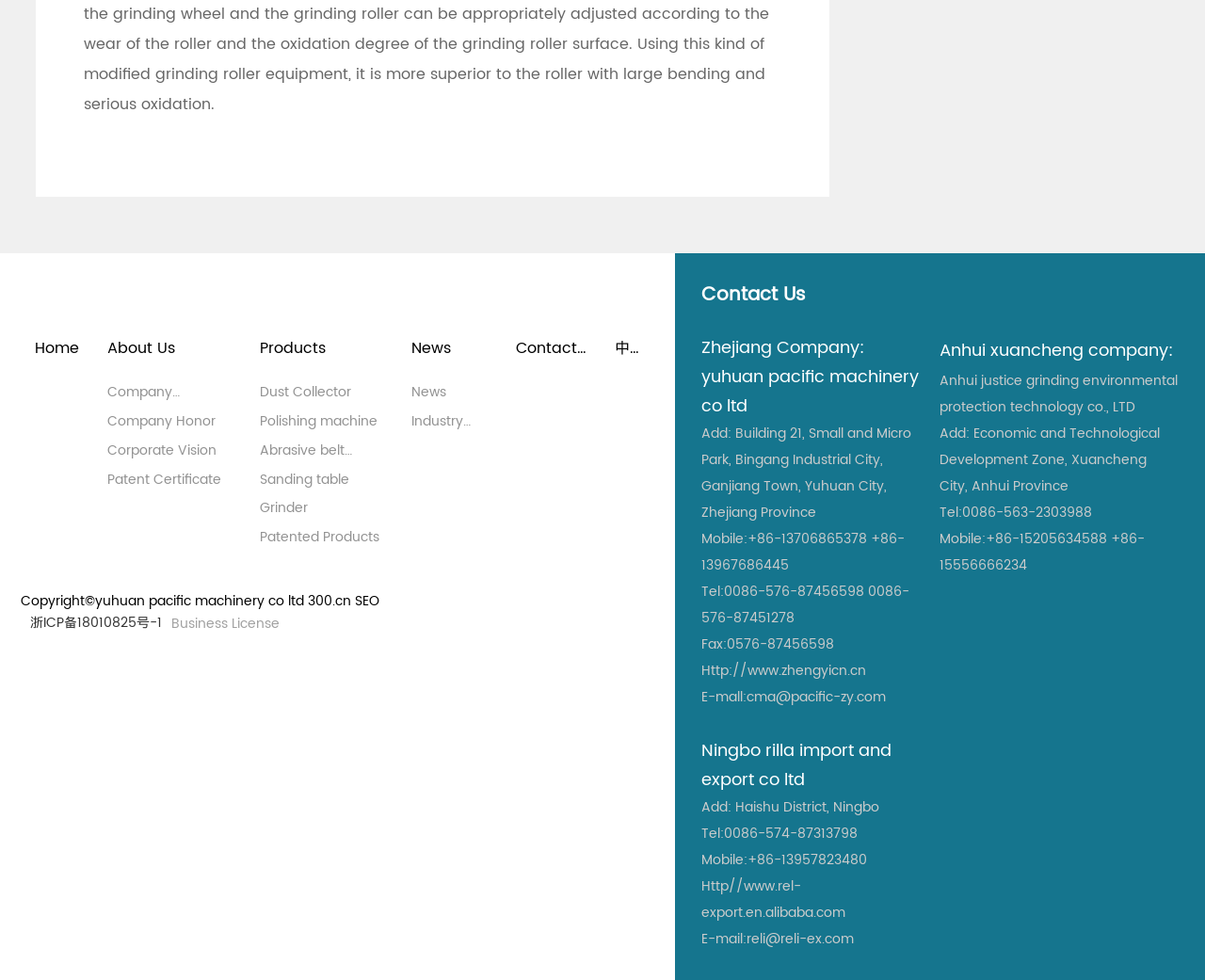Locate the bounding box coordinates of the element that should be clicked to execute the following instruction: "Visit the 'Patented Products' page".

[0.215, 0.534, 0.318, 0.564]